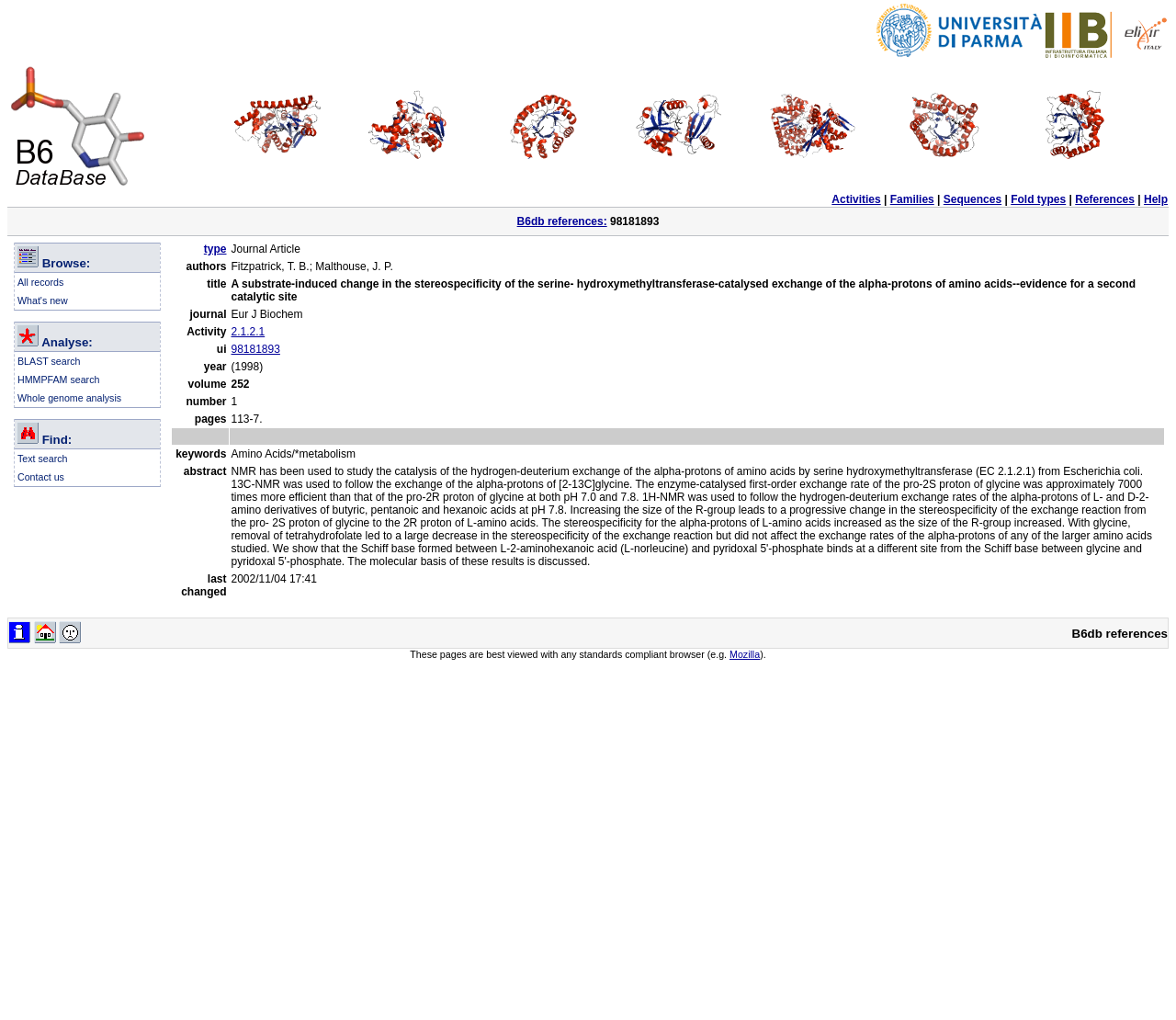What are the three main sections on the webpage?
Use the image to answer the question with a single word or phrase.

Browse, Analyse, Search